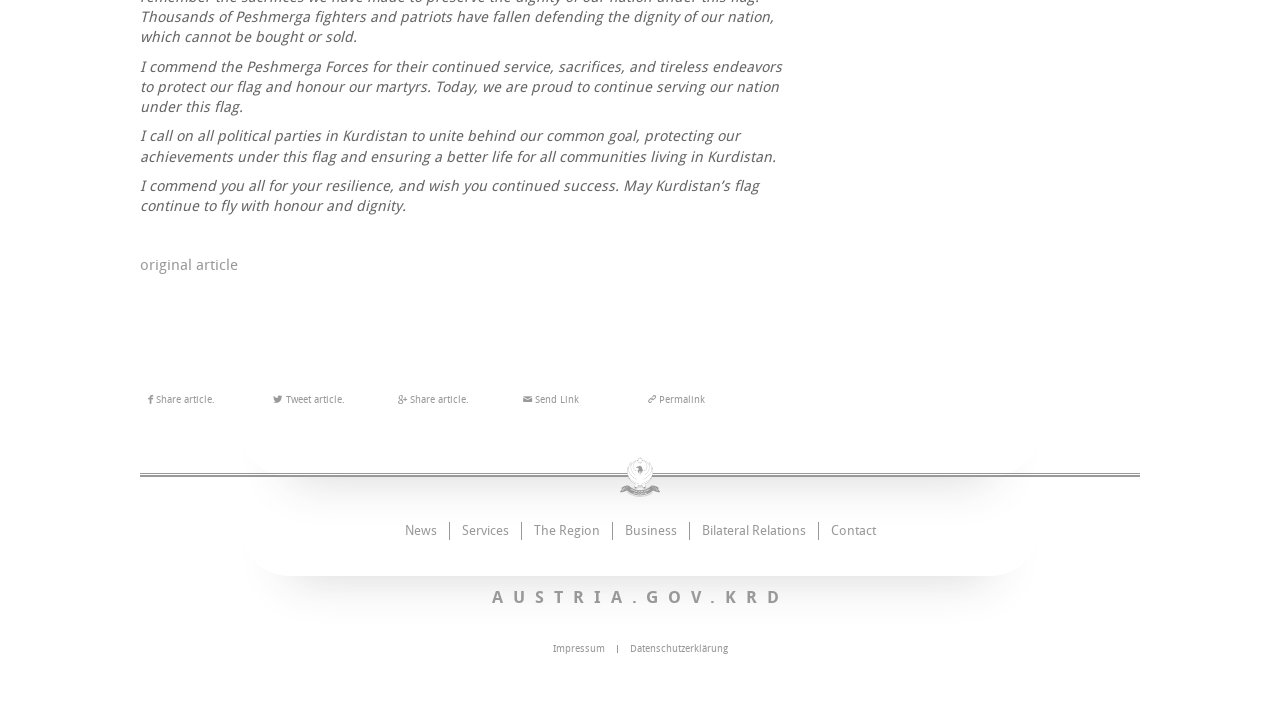What is the purpose of the image?
Using the screenshot, give a one-word or short phrase answer.

Decoration